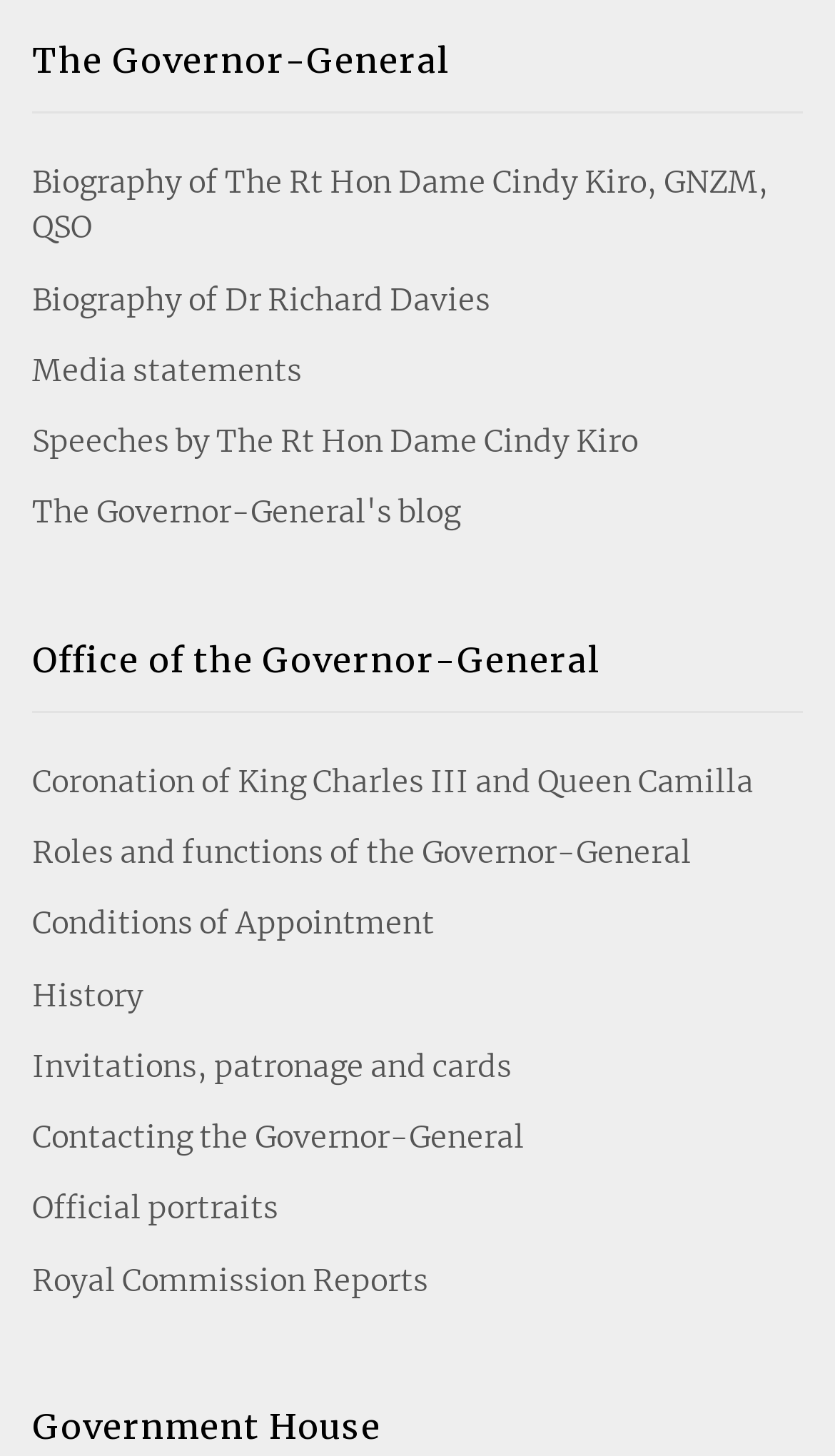Find the bounding box coordinates of the element I should click to carry out the following instruction: "Learn about the Coronation of King Charles III and Queen Camilla".

[0.038, 0.513, 0.962, 0.562]